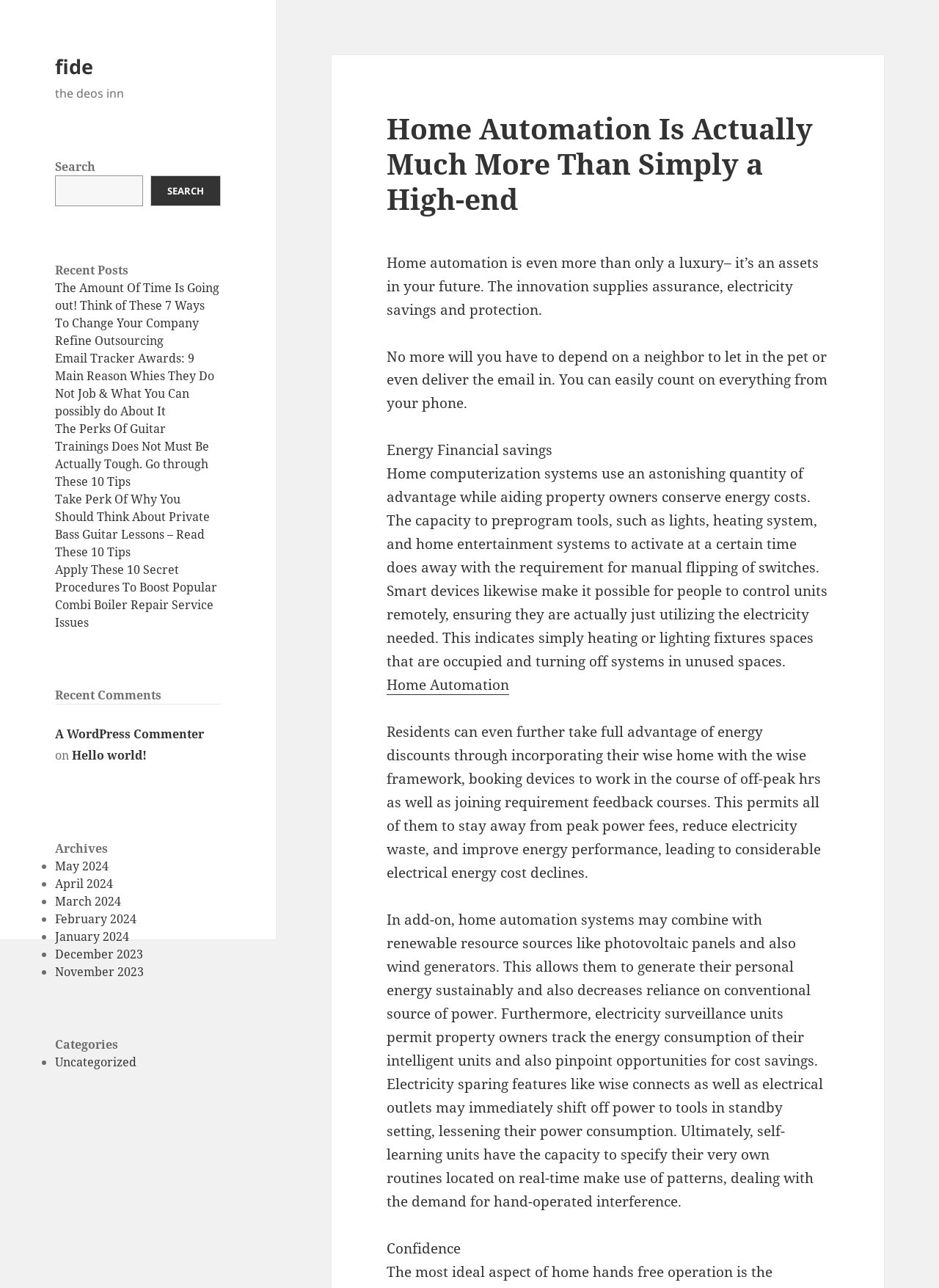What is the category of the first article listed under 'Archives'?
Provide a concise answer using a single word or phrase based on the image.

Uncategorized